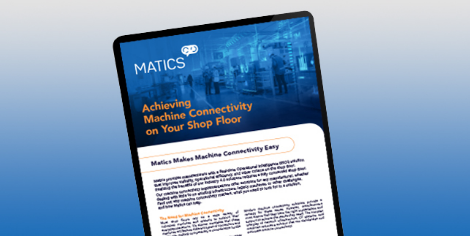Provide an in-depth description of the image.

The image depicts a digital tablet displaying content from Matics, centered around the theme of "Achieving Machine Connectivity on Your Shop Floor." The vibrant blue background compliments the prominent title and text, indicating a comprehensive overview of machine connectivity, its importance in modern manufacturing, and how Matics simplifies the implementation process. The presentation suggests an emphasis on enhancing productivity and reliability in industrial settings, highlighting the pivotal role of connectivity in achieving operational efficiency. This visual effectively communicates Matics' commitment to delivering solutions that cater to the evolving needs of the manufacturing sector.